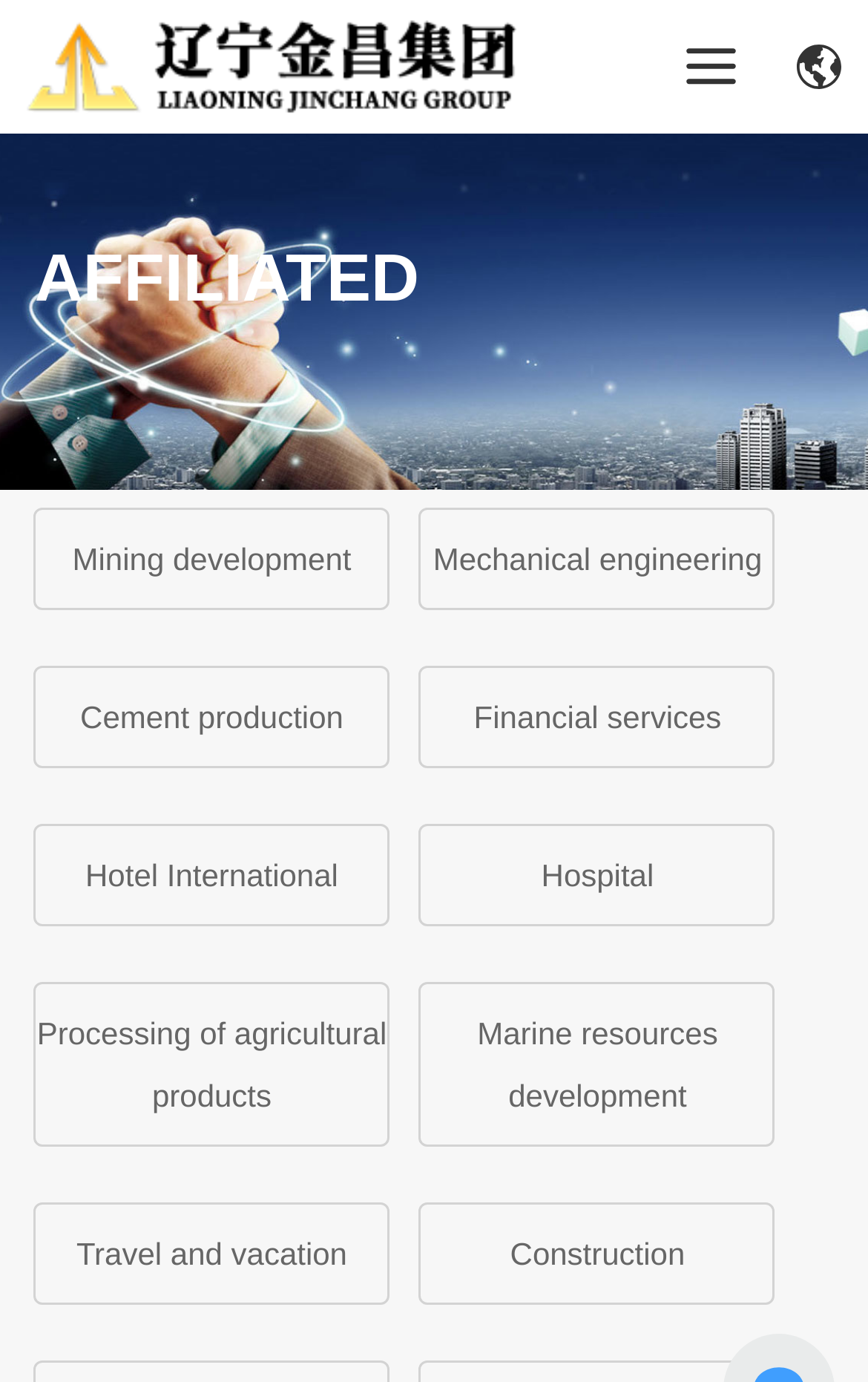Please identify the bounding box coordinates of the clickable element to fulfill the following instruction: "Check out 'The John Report'". The coordinates should be four float numbers between 0 and 1, i.e., [left, top, right, bottom].

None